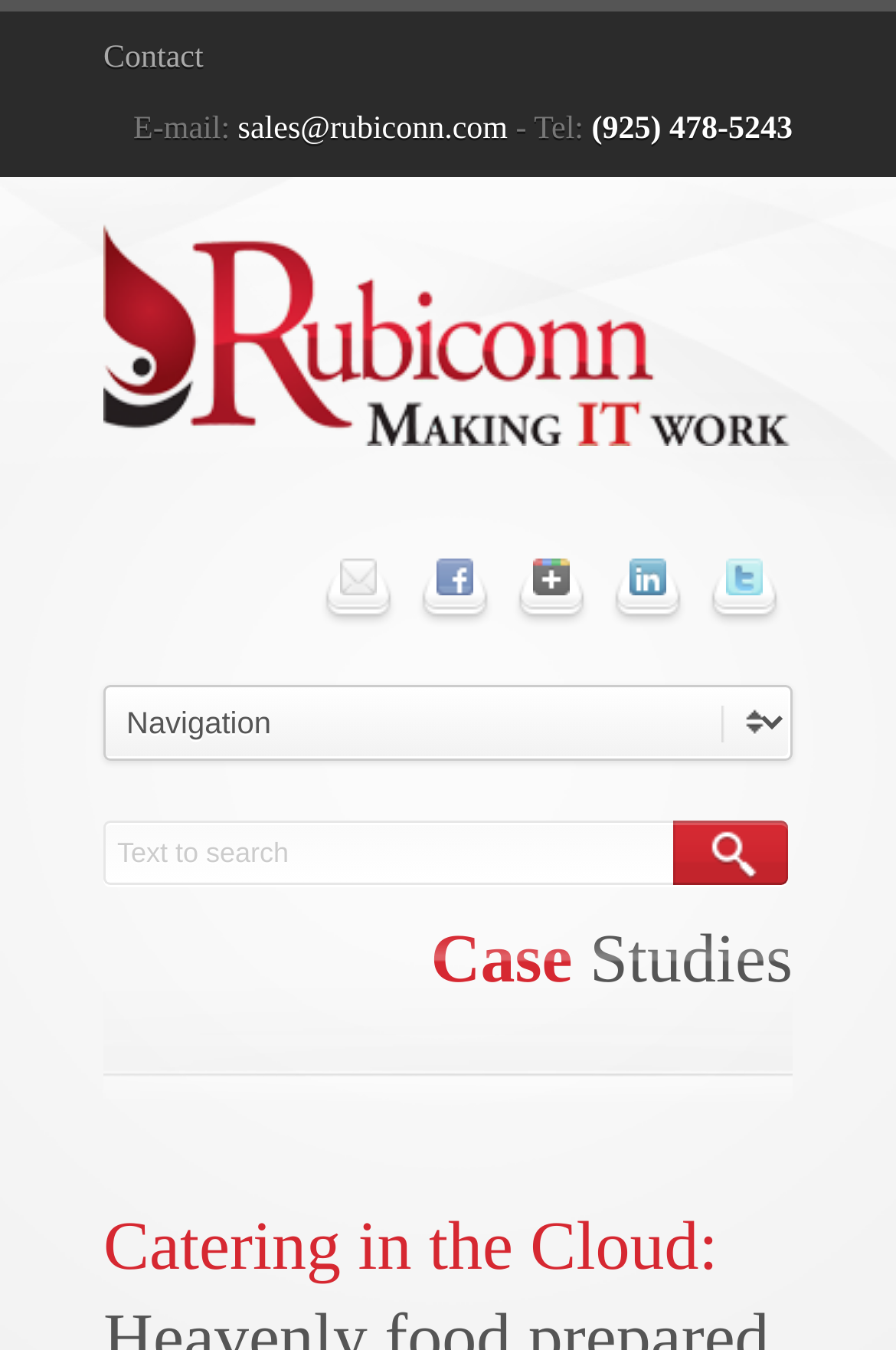Provide the bounding box coordinates of the area you need to click to execute the following instruction: "View case studies".

[0.115, 0.678, 0.885, 0.822]